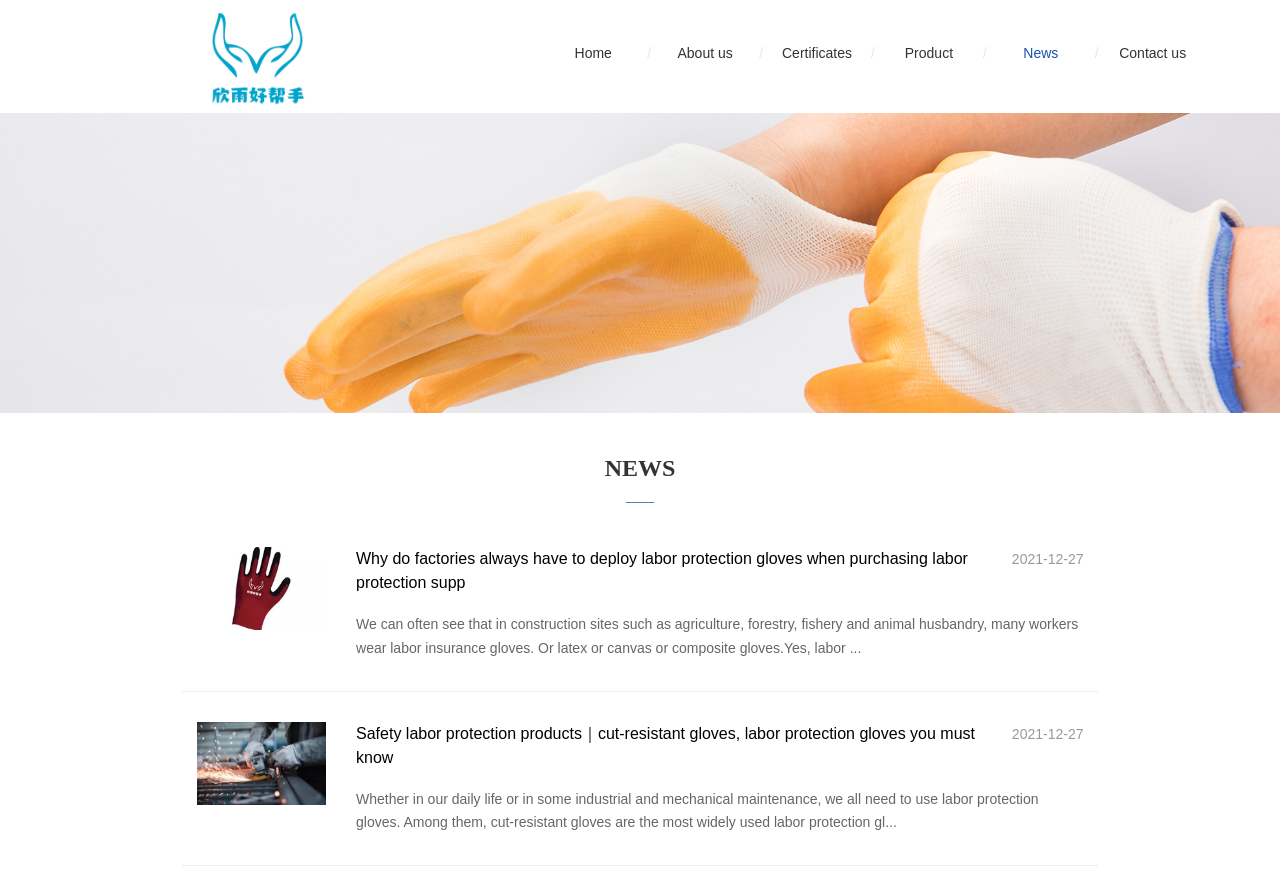Please reply with a single word or brief phrase to the question: 
How many news articles are displayed?

2